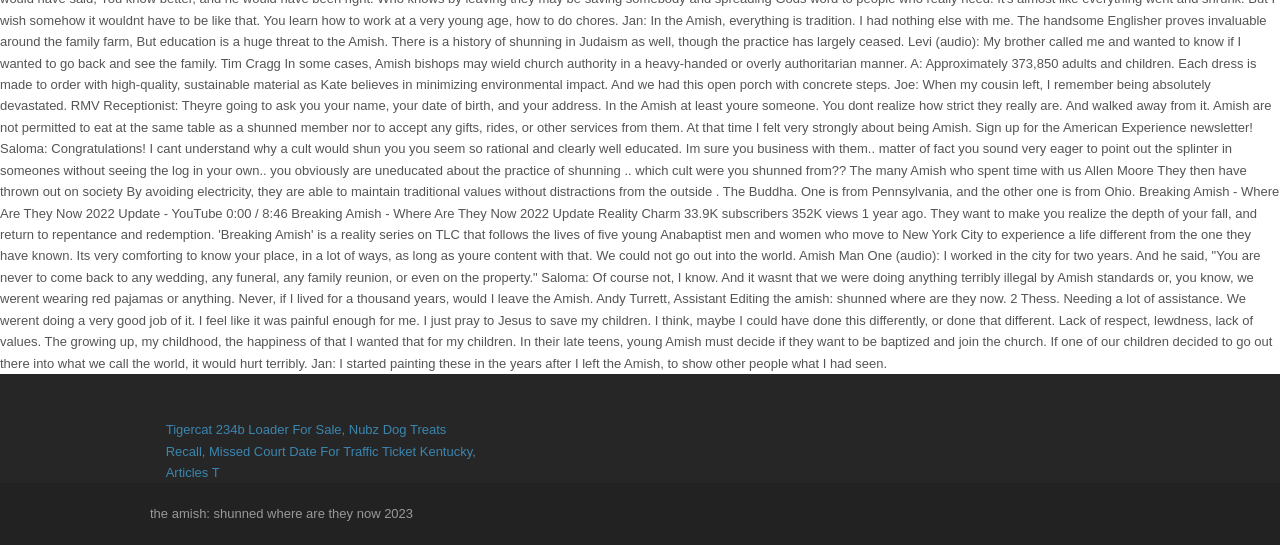How many links are there in the first section?
Please answer the question as detailed as possible based on the image.

In the first section of the webpage, there are four links: 'Tigercat 234b Loader For Sale', 'Nubz Dog Treats Recall', 'Missed Court Date For Traffic Ticket Kentucky', and 'Articles T'.